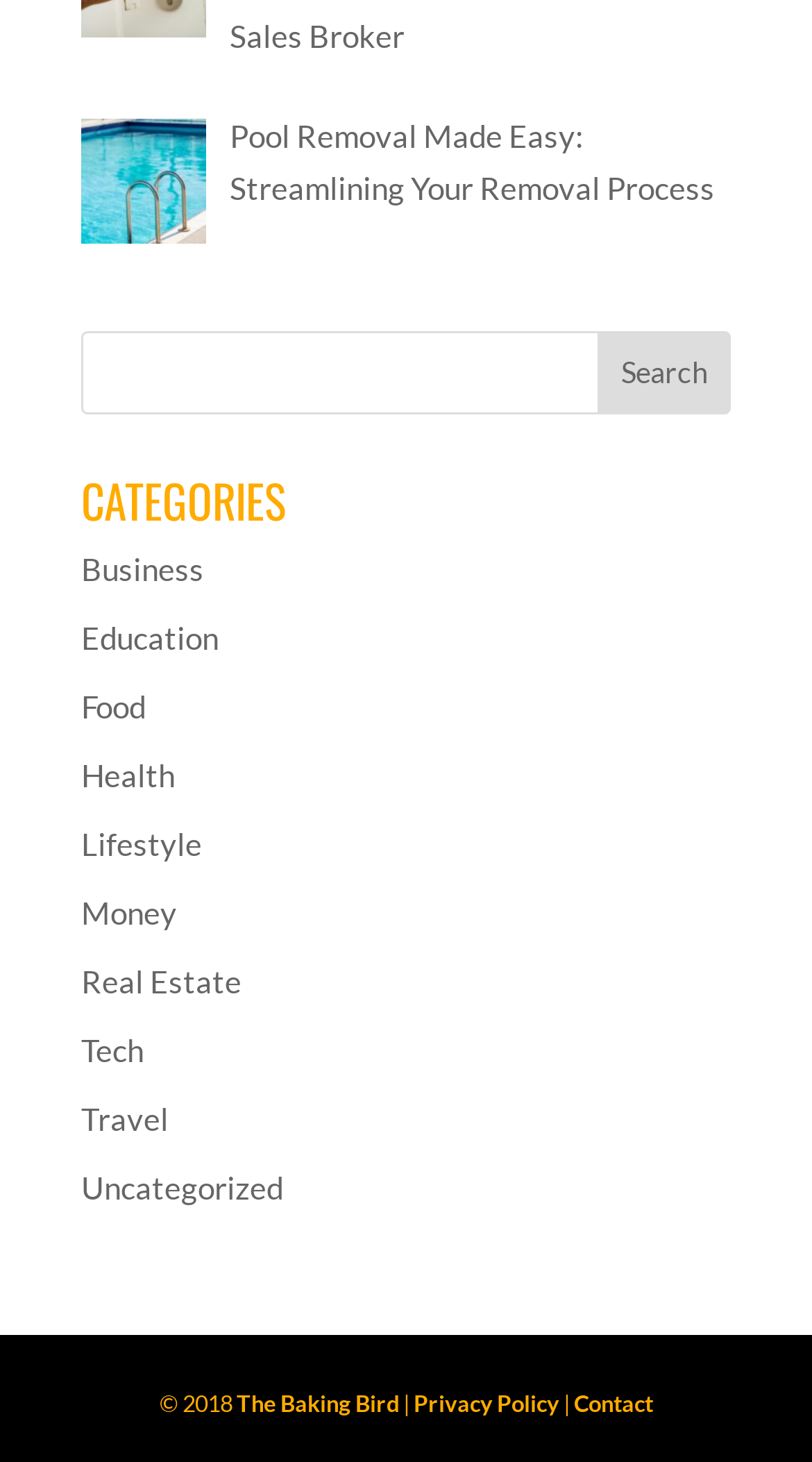Pinpoint the bounding box coordinates of the clickable area necessary to execute the following instruction: "Read the Privacy Policy". The coordinates should be given as four float numbers between 0 and 1, namely [left, top, right, bottom].

[0.509, 0.95, 0.688, 0.969]